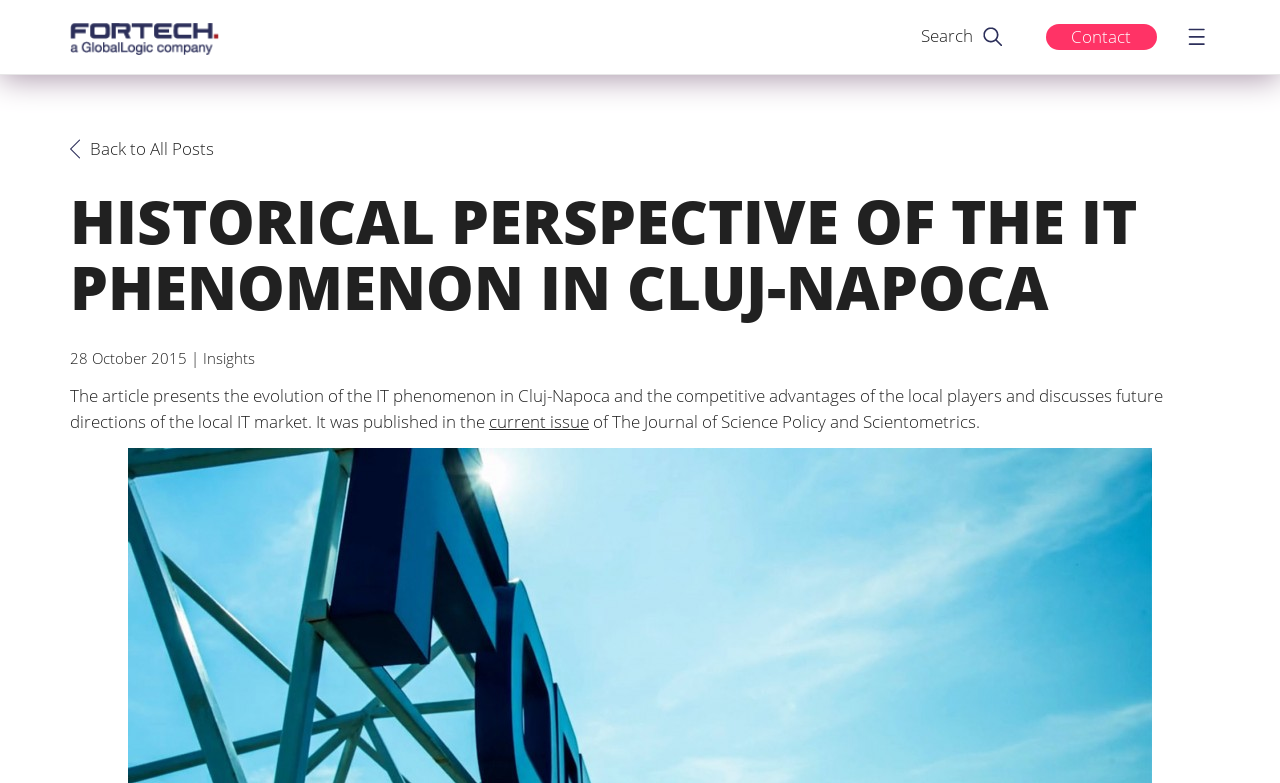Locate the bounding box coordinates of the clickable area needed to fulfill the instruction: "Click on the 'Printable Word Searches' link".

None